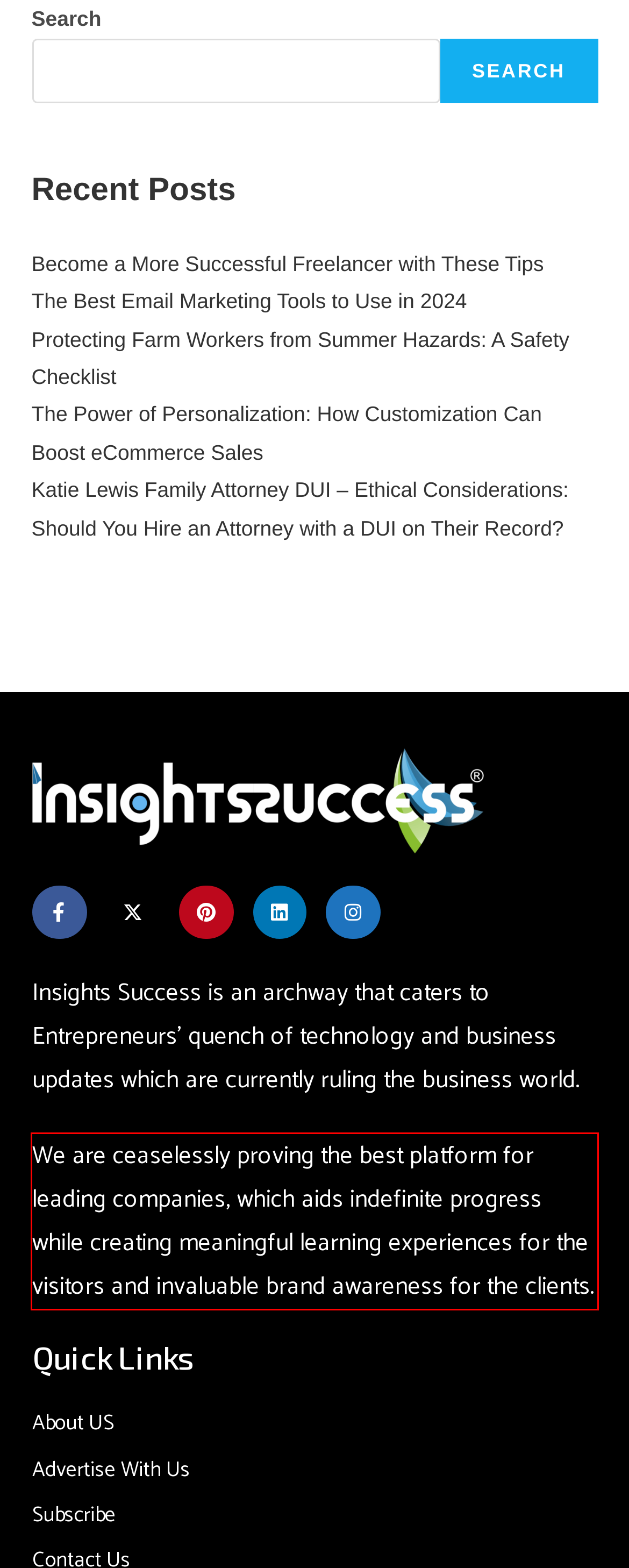You are given a screenshot showing a webpage with a red bounding box. Perform OCR to capture the text within the red bounding box.

We are ceaselessly proving the best platform for leading companies, which aids indefinite progress while creating meaningful learning experiences for the visitors and invaluable brand awareness for the clients.